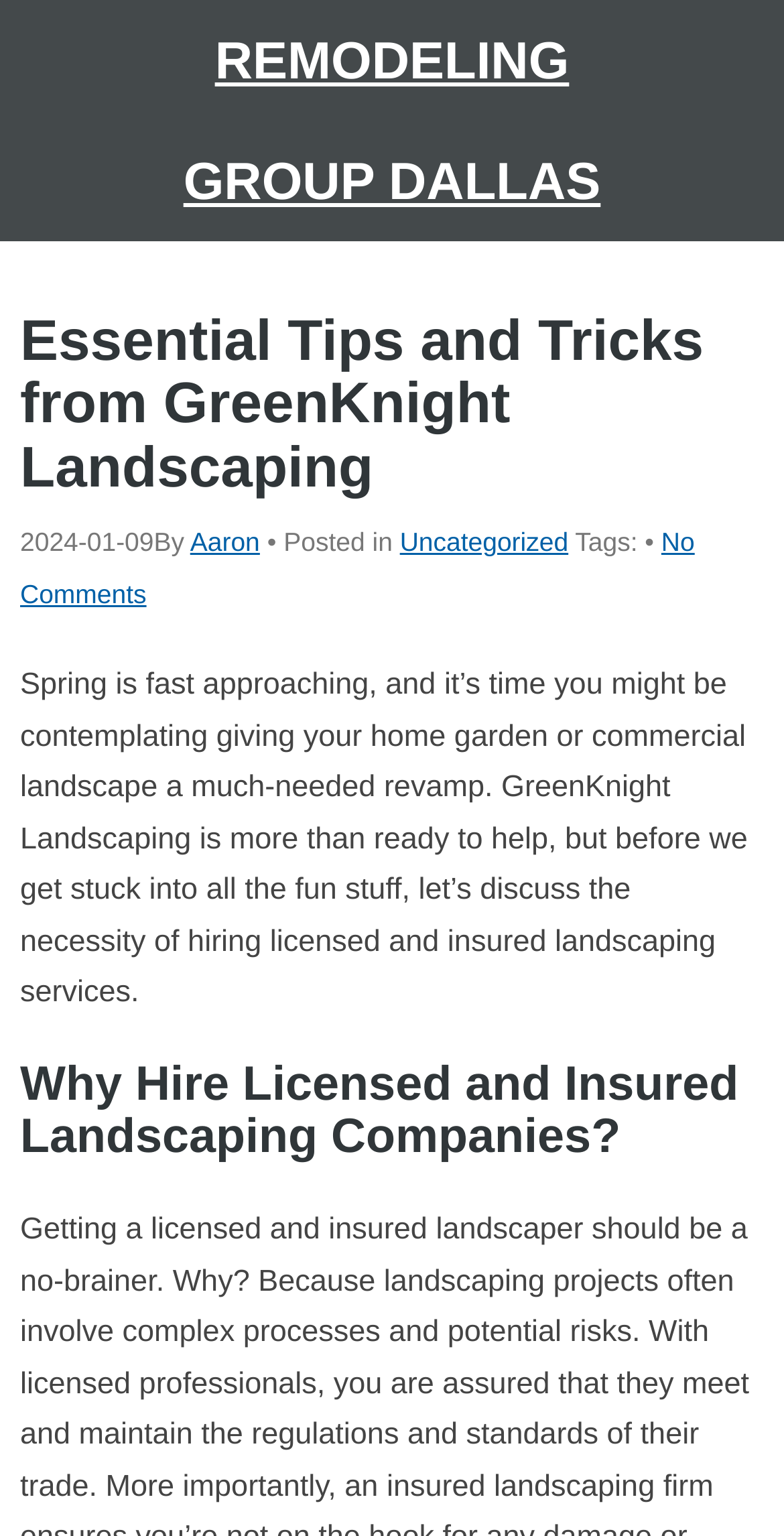Create a detailed summary of all the visual and textual information on the webpage.

The webpage appears to be a blog post from GreenKnight Landscaping, a remodeling group in Dallas. At the top of the page, there is a large heading that reads "REMODELING GROUP DALLAS" with a link to the same text. Below this heading, there is a smaller heading that reads "Essential Tips and Tricks from GreenKnight Landscaping". 

To the right of the smaller heading, there is a time stamp indicating the post was published on "2024-01-09". Next to the time stamp, there is a text "By" followed by a link to the author's name, "Aaron". 

Further to the right, there is a text "• Posted in" followed by a link to the category "Uncategorized". Next to this link, there is a text "Tags: •" and a link to "No Comments". 

Below these elements, there is a large block of text that discusses the importance of hiring licensed and insured landscaping services for home gardens or commercial landscapes. This text is followed by a heading that reads "Why Hire Licensed and Insured Landscaping Companies?"